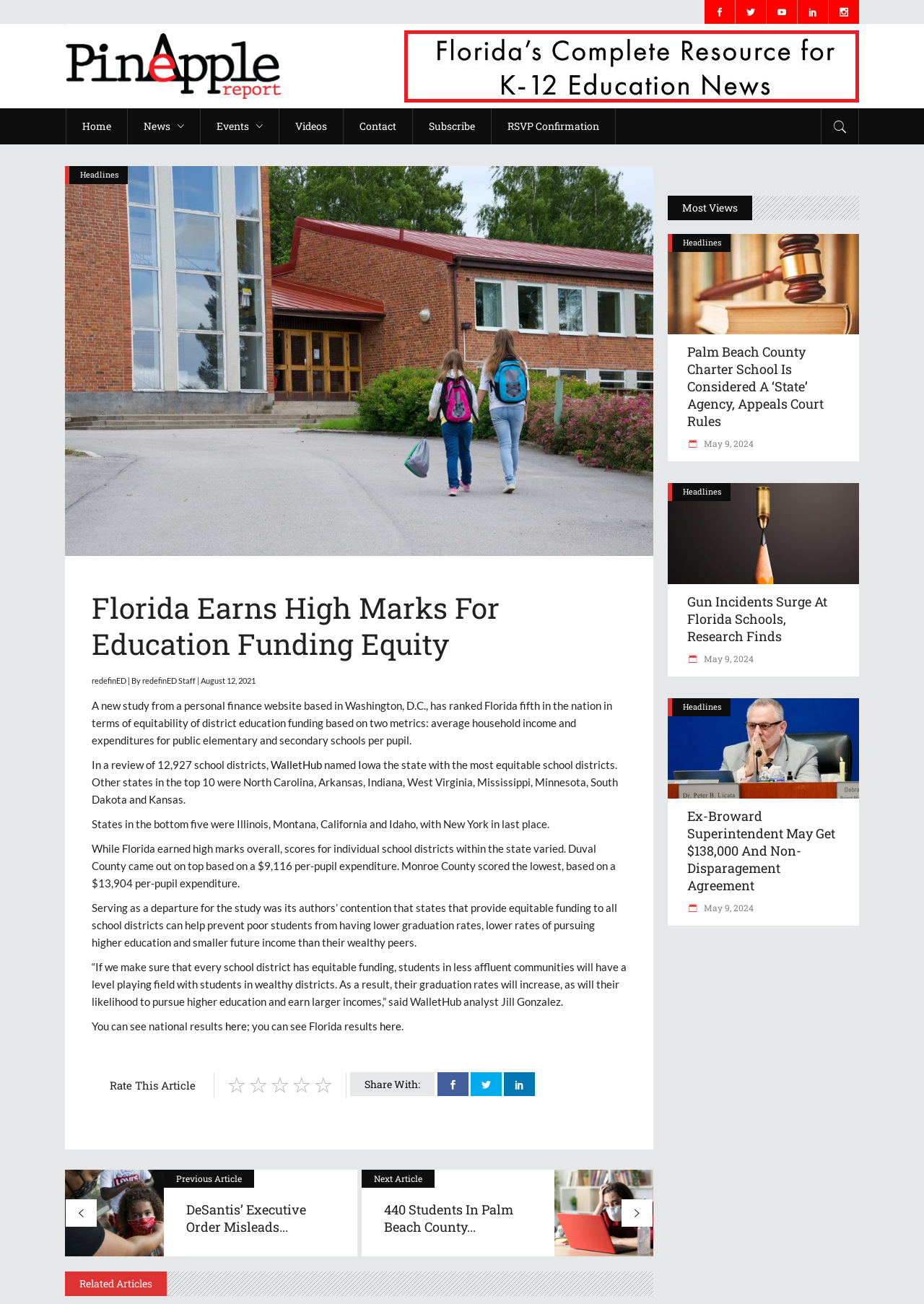Identify the bounding box coordinates for the region to click in order to carry out this instruction: "View the next article". Provide the coordinates using four float numbers between 0 and 1, formatted as [left, top, right, bottom].

[0.391, 0.897, 0.707, 0.963]